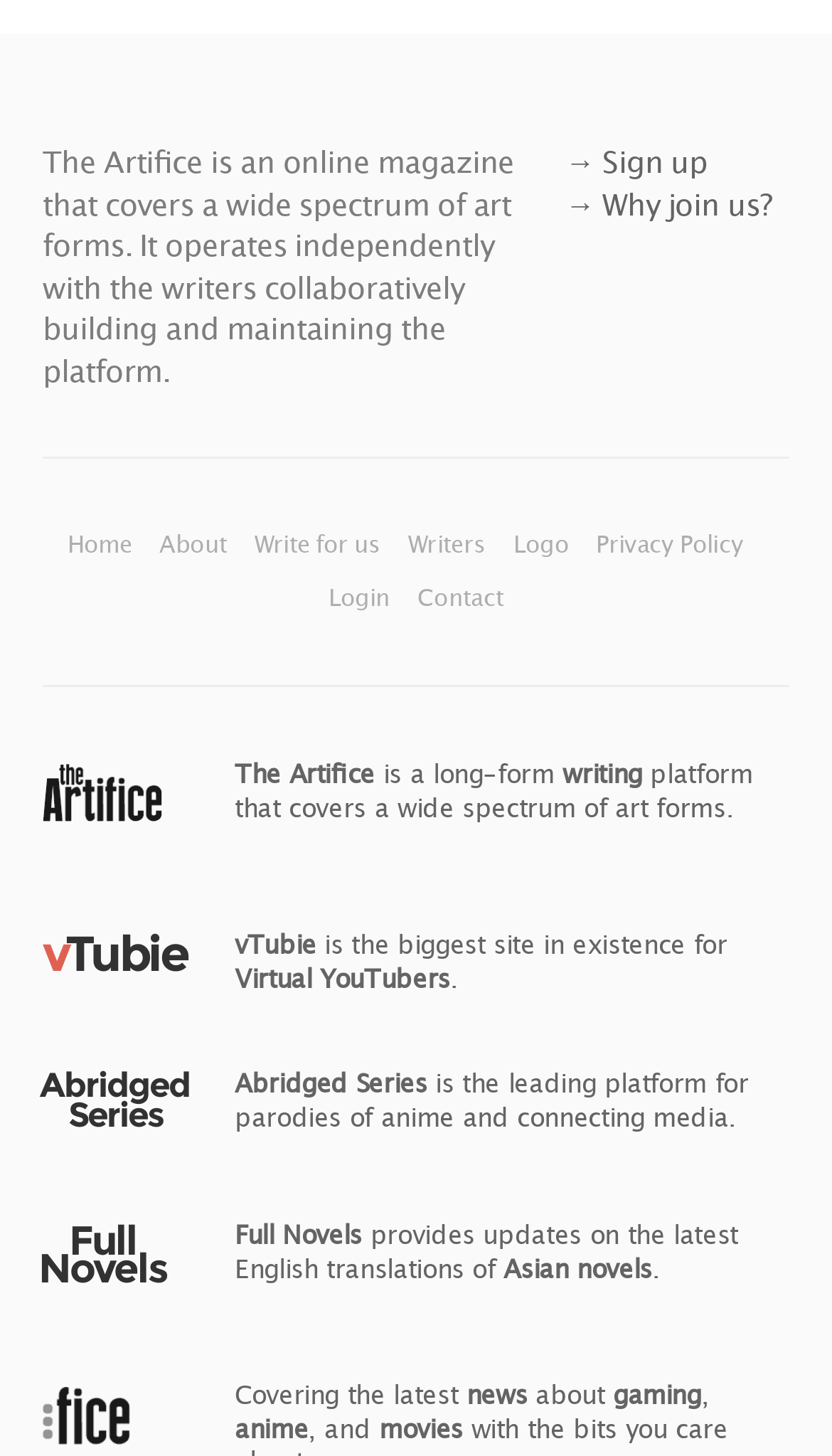Show me the bounding box coordinates of the clickable region to achieve the task as per the instruction: "Explore Full Novels".

[0.282, 0.837, 0.435, 0.859]